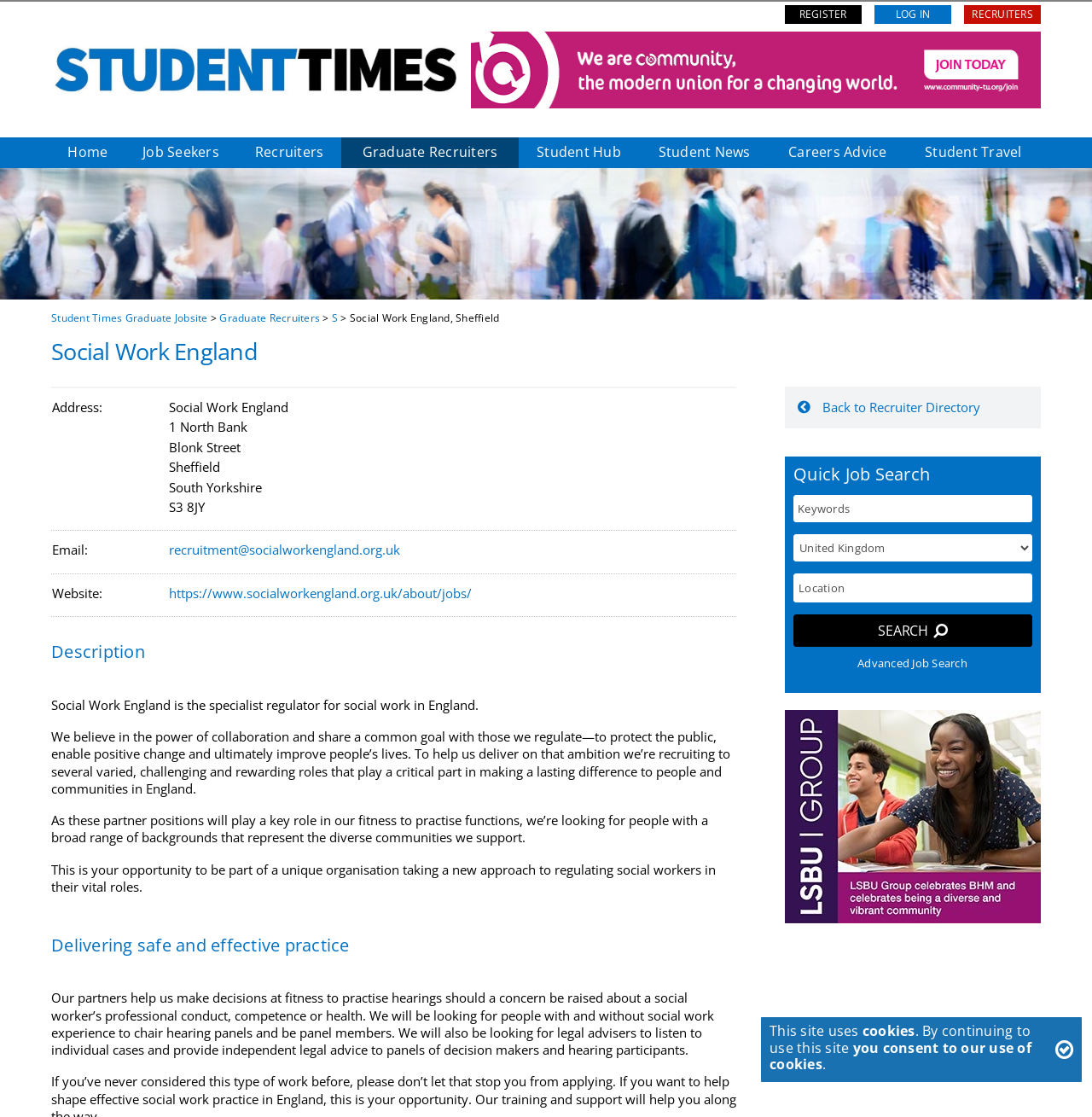Please provide the bounding box coordinates in the format (top-left x, top-left y, bottom-right x, bottom-right y). Remember, all values are floating point numbers between 0 and 1. What is the bounding box coordinate of the region described as: Advanced Job Search

[0.785, 0.584, 0.891, 0.605]